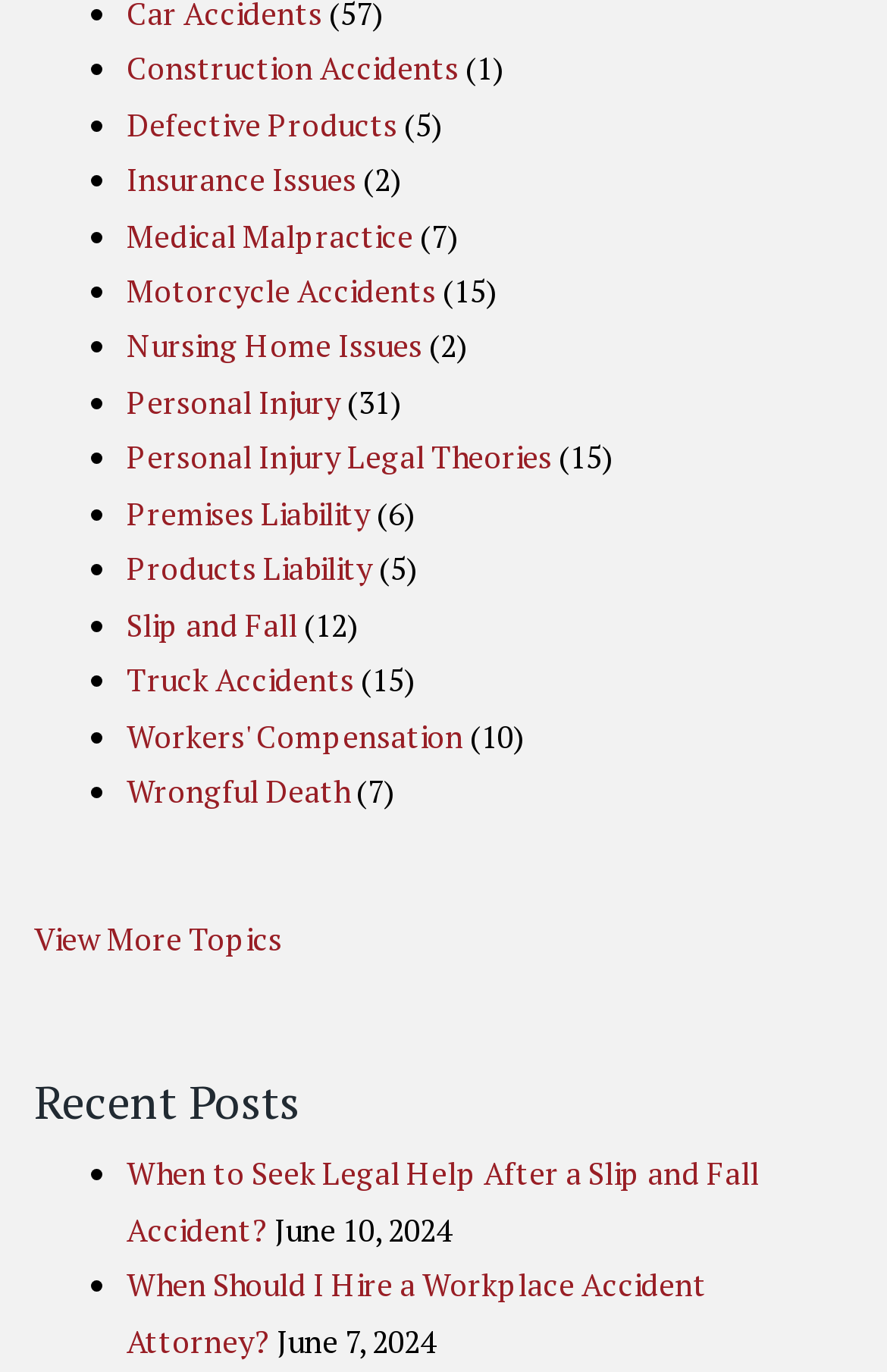Provide the bounding box coordinates of the area you need to click to execute the following instruction: "Explore Wrongful Death".

[0.143, 0.562, 0.394, 0.592]